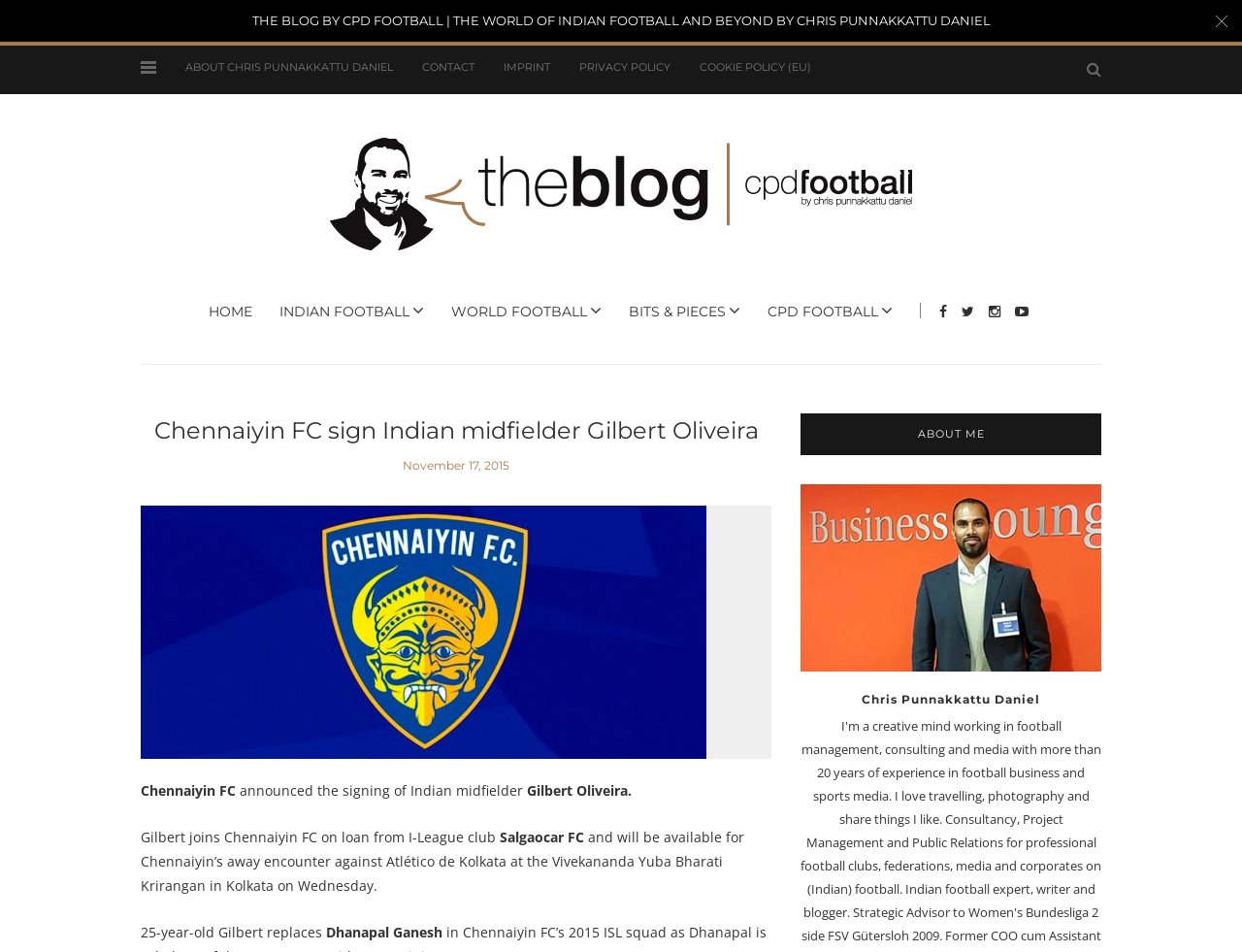What is the name of the author of the blog?
Refer to the image and give a detailed answer to the question.

The answer can be found in the heading 'Chris Punnakkattu Daniel' and also in the image description 'CPD Football - Chris Punnakkattu Daniel'.